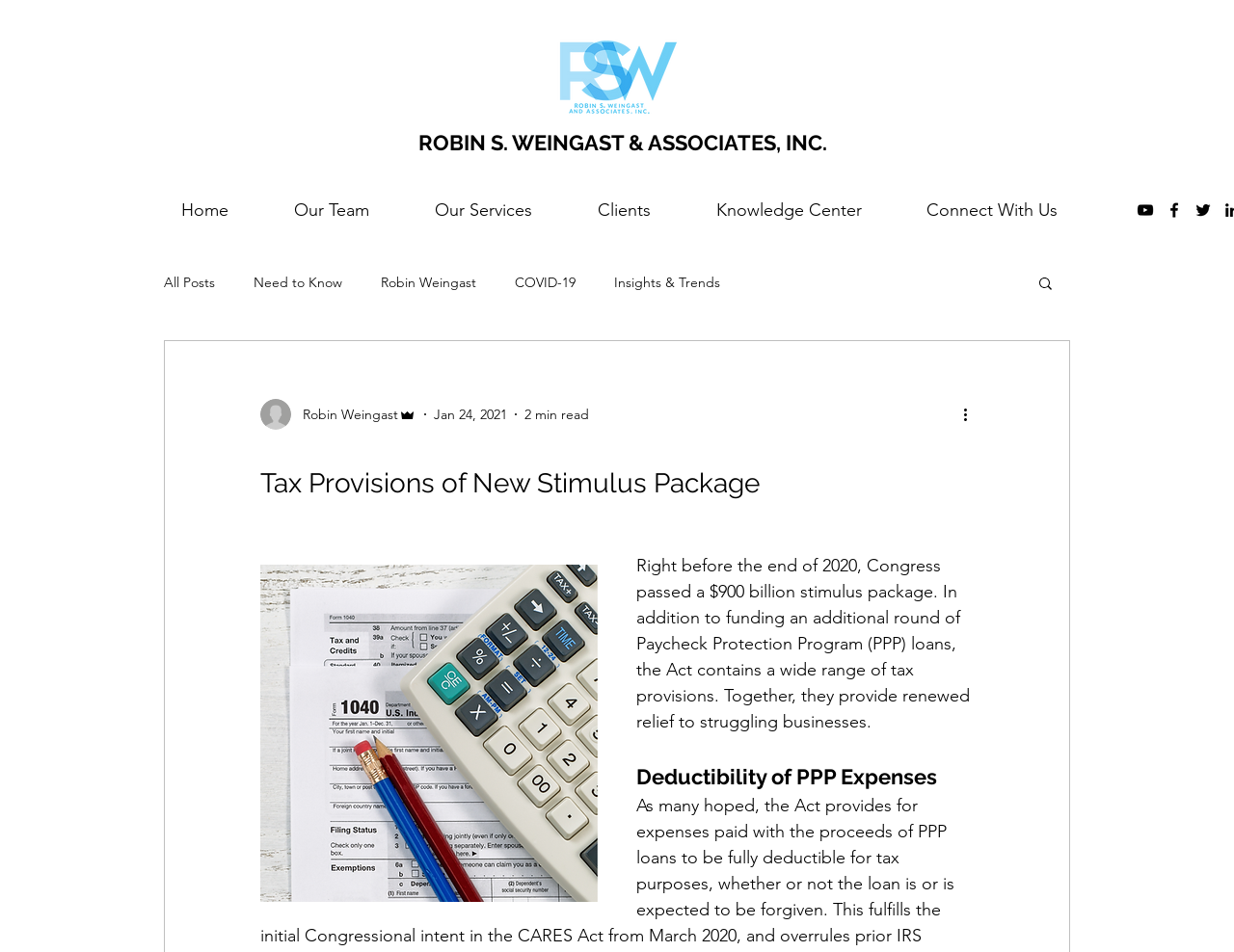Locate the bounding box coordinates of the element that needs to be clicked to carry out the instruction: "Search for something". The coordinates should be given as four float numbers ranging from 0 to 1, i.e., [left, top, right, bottom].

[0.84, 0.288, 0.855, 0.31]